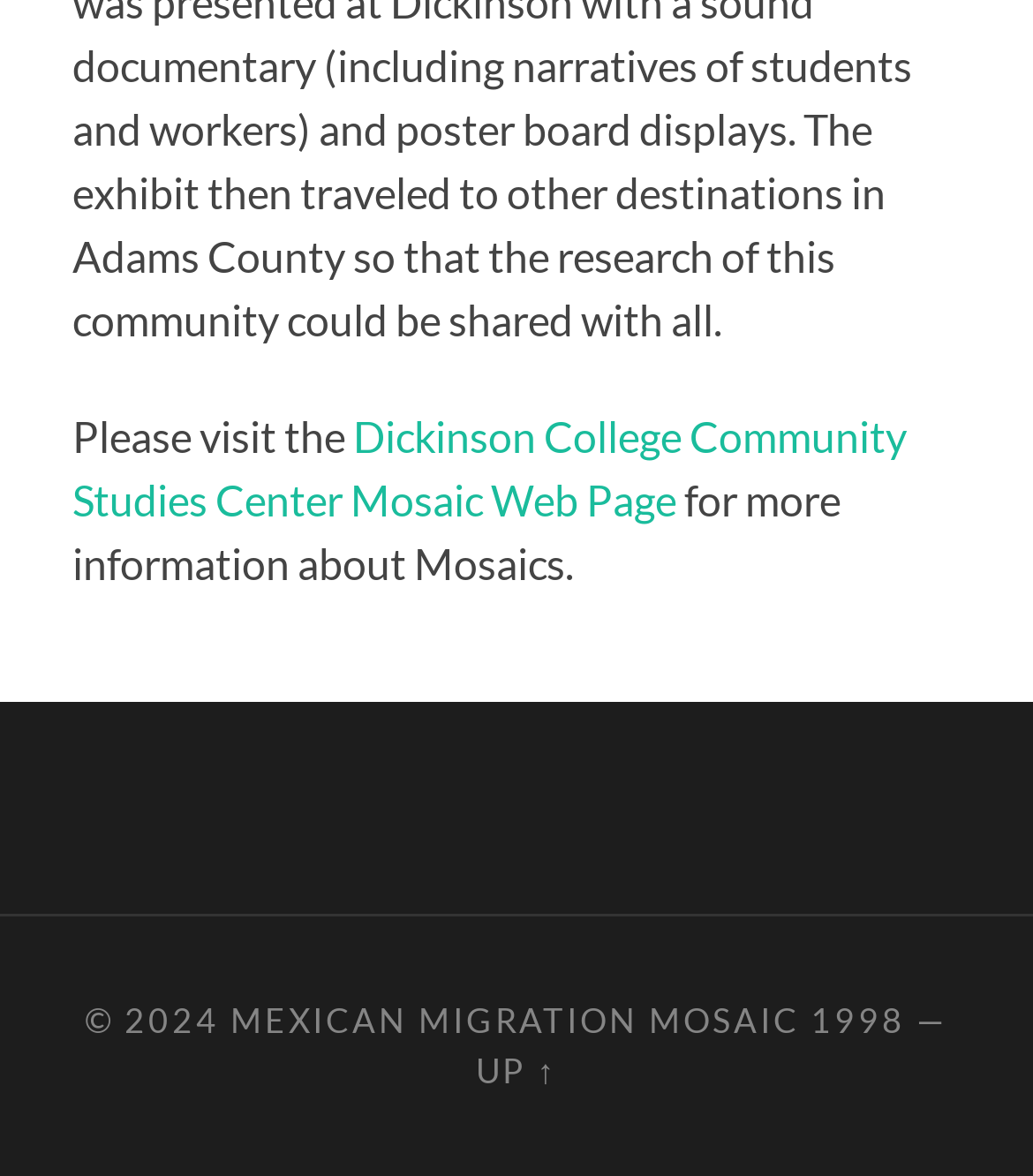Find the bounding box coordinates for the HTML element described as: "Up ↑". The coordinates should consist of four float values between 0 and 1, i.e., [left, top, right, bottom].

[0.461, 0.891, 0.539, 0.927]